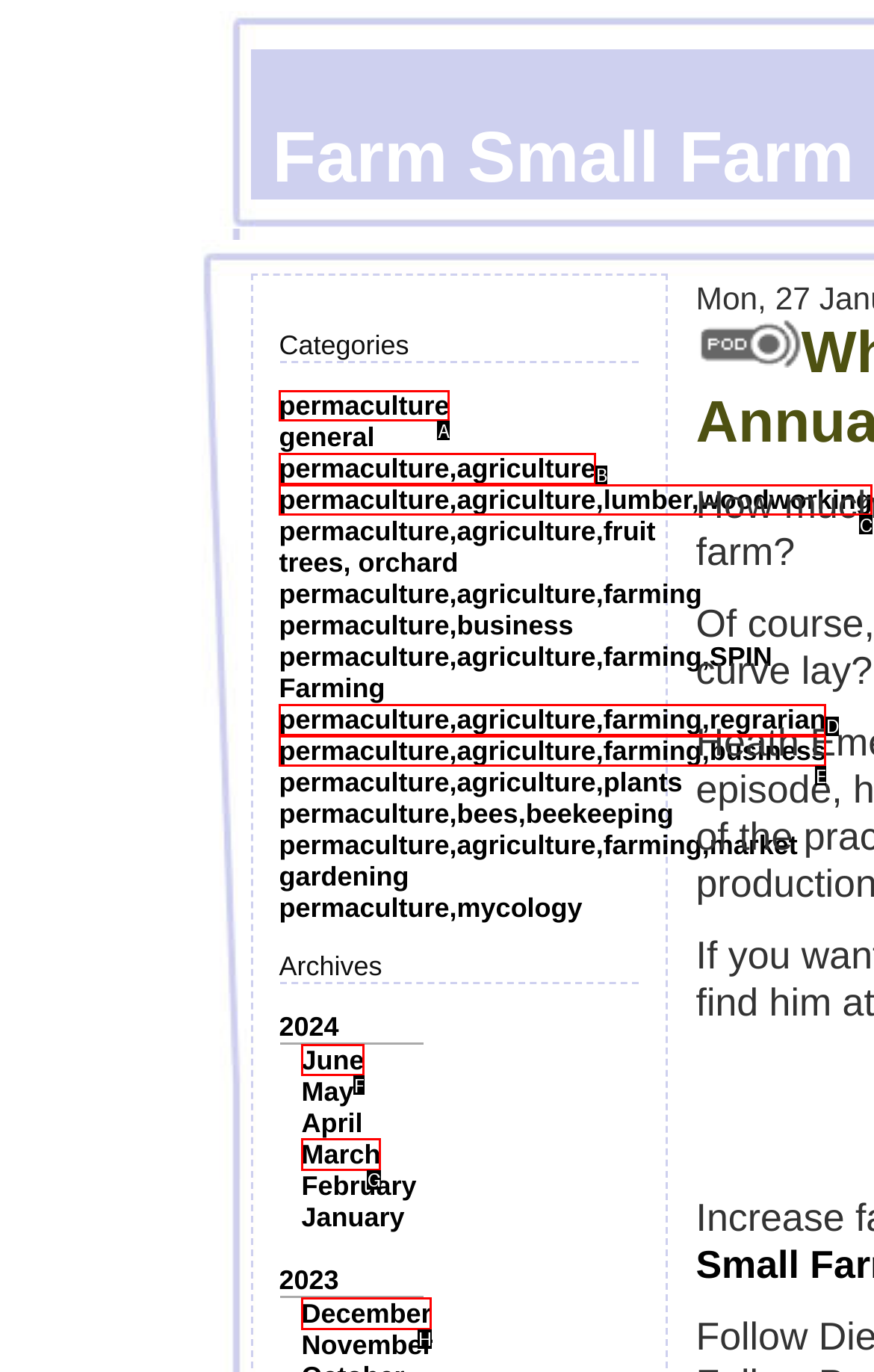Tell me the correct option to click for this task: go to December 2023 archives
Write down the option's letter from the given choices.

H